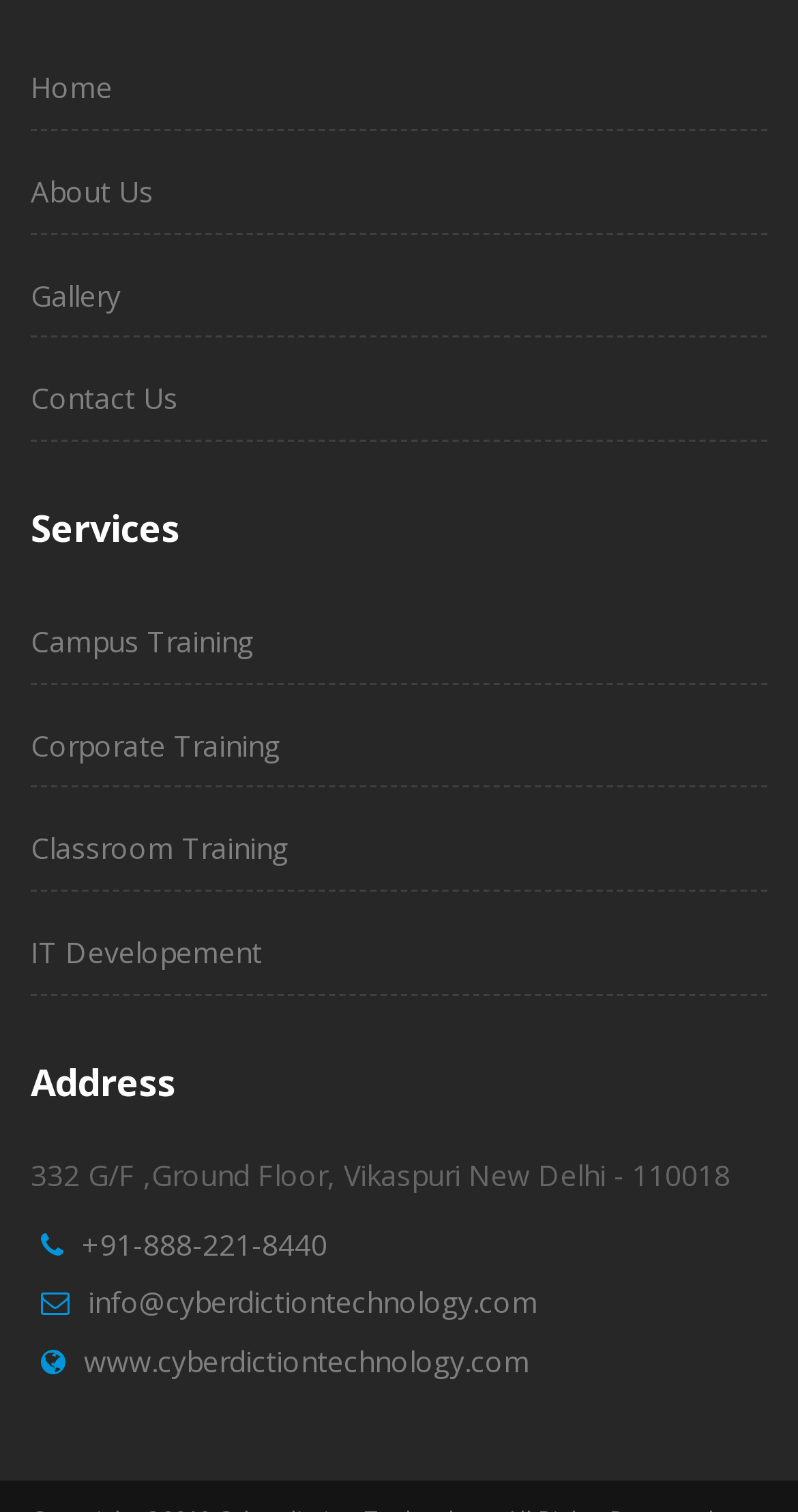How many types of training are offered?
Please ensure your answer is as detailed and informative as possible.

By analyzing the webpage, I found three types of training offered: 'Campus Training', 'Corporate Training', and 'Classroom Training'. These are listed as separate links under the 'Services' heading.